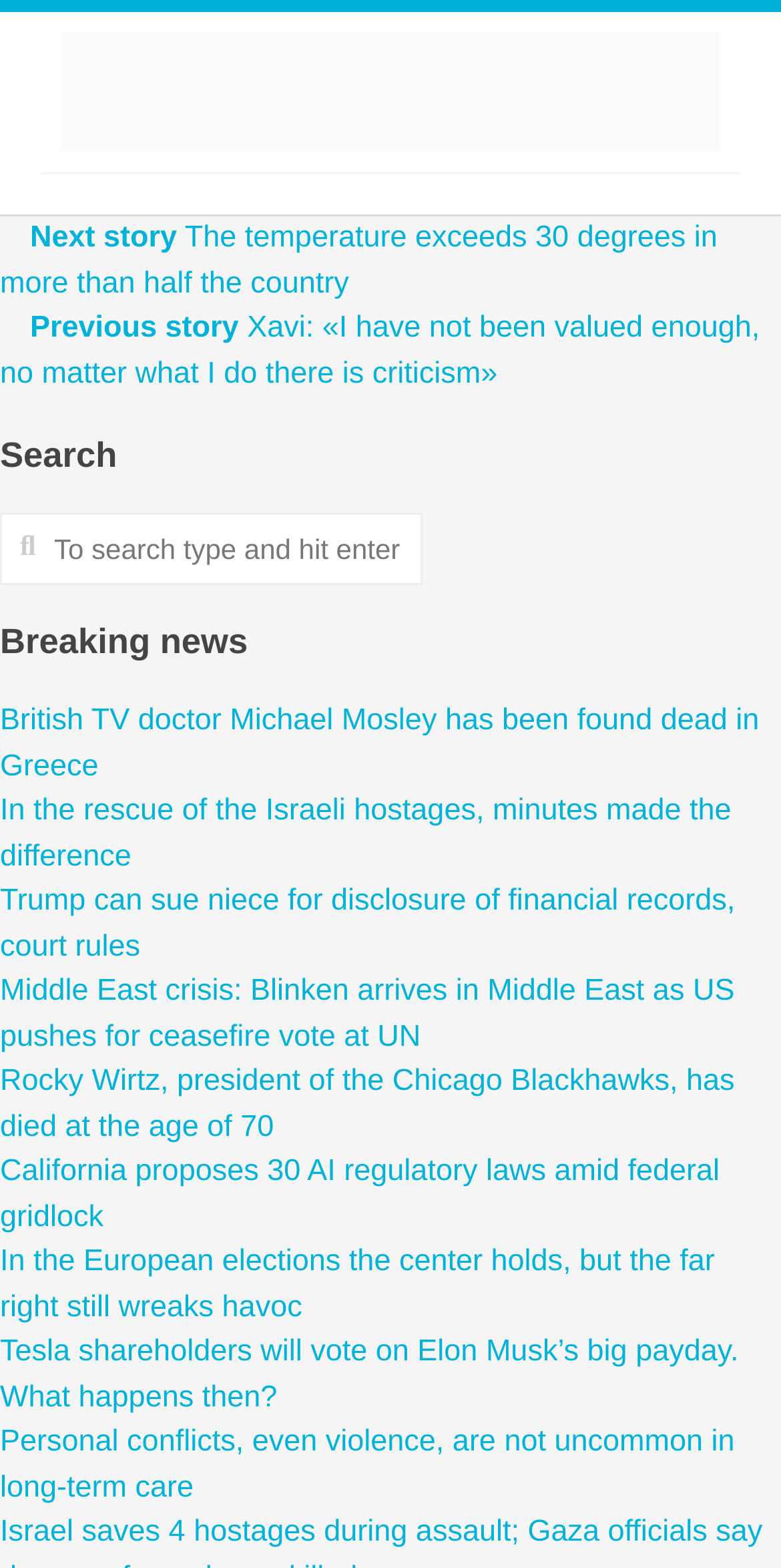What is the purpose of the textbox?
Using the image as a reference, deliver a detailed and thorough answer to the question.

The textbox is located below the 'Search' heading, and it has a placeholder text that says 'To search type and hit enter', indicating that the purpose of the textbox is to allow users to search for news stories.